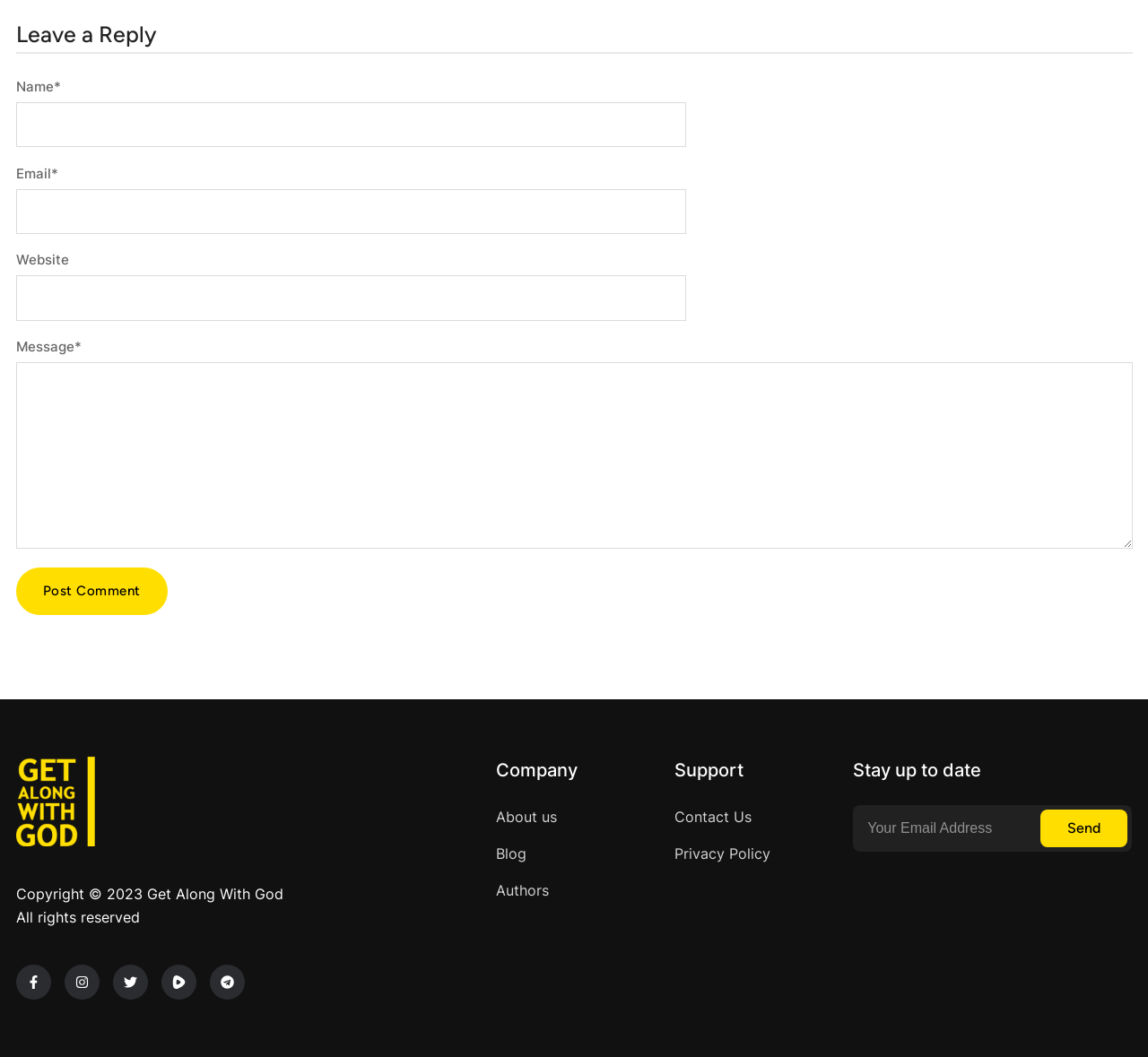Locate the bounding box for the described UI element: "name="your-email" placeholder="Your Email Address"". Ensure the coordinates are four float numbers between 0 and 1, formatted as [left, top, right, bottom].

[0.743, 0.762, 0.986, 0.806]